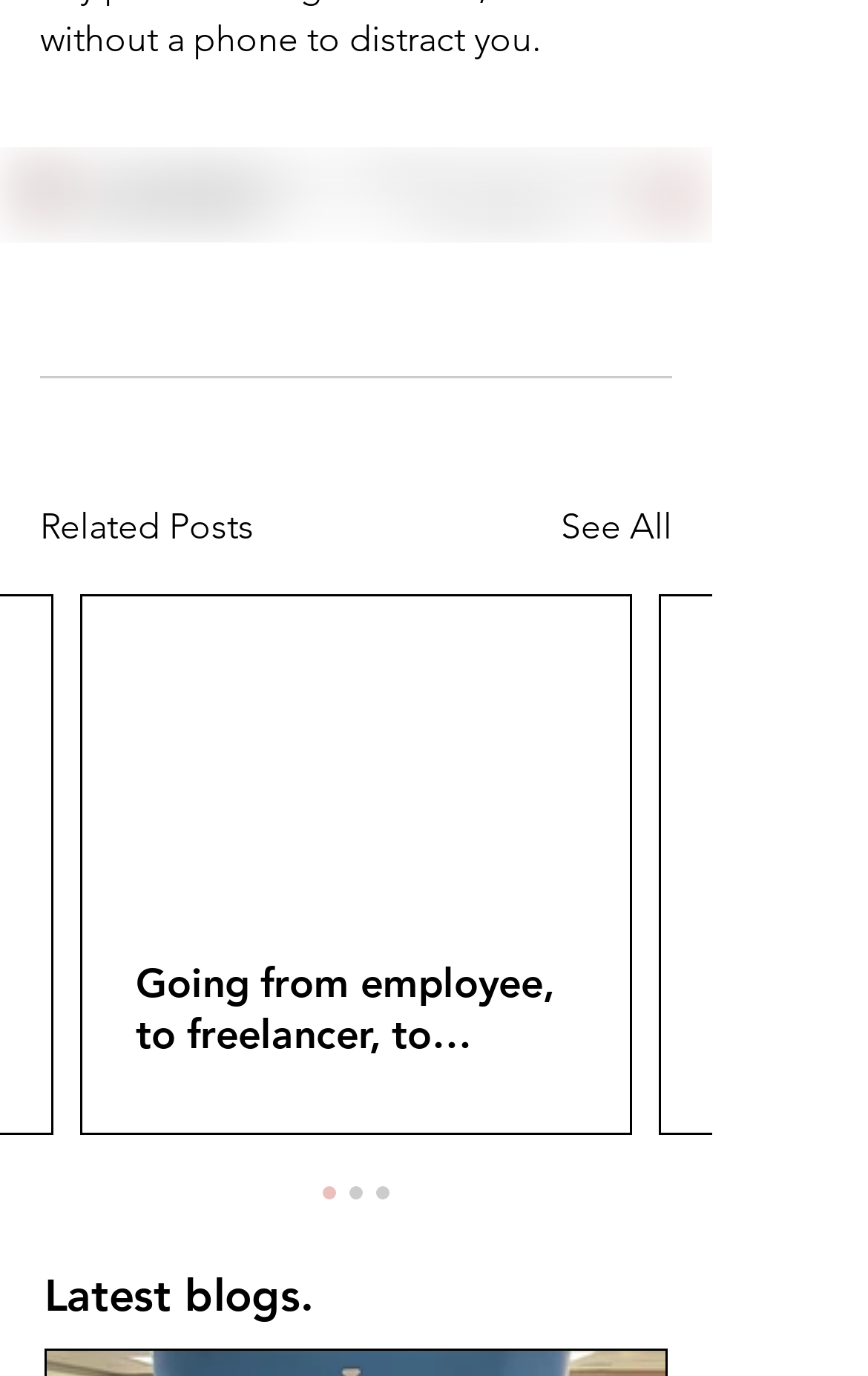What is the second section title?
Based on the visual details in the image, please answer the question thoroughly.

I found a heading element with text 'Latest blogs.' at coordinates [0.051, 0.917, 0.769, 0.964], which suggests that it is the title of the second section.